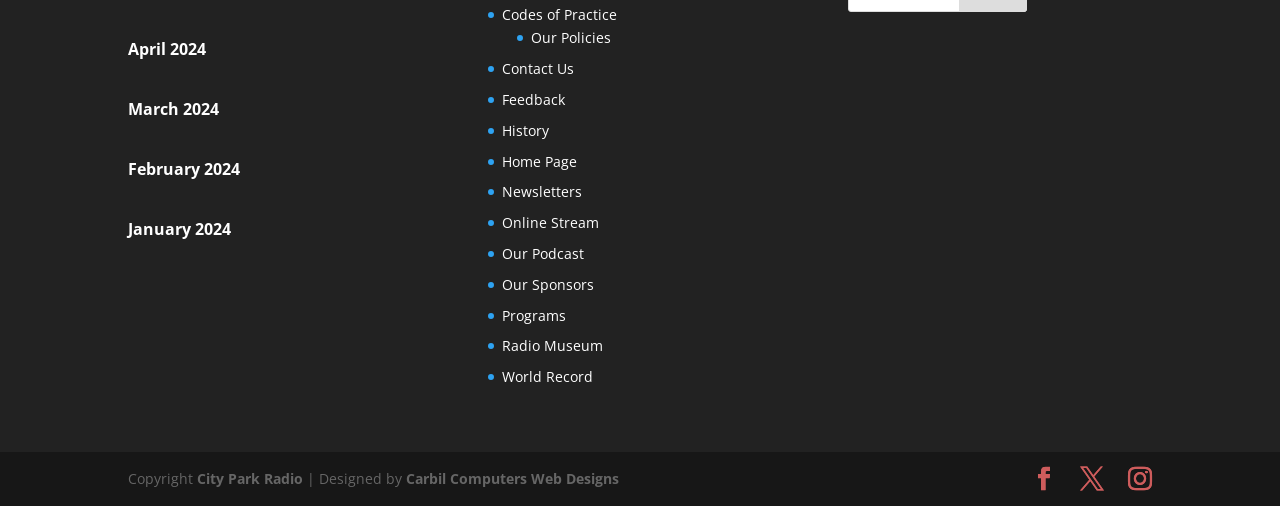Respond with a single word or phrase for the following question: 
What is the link below 'Codes of Practice'?

Our Policies